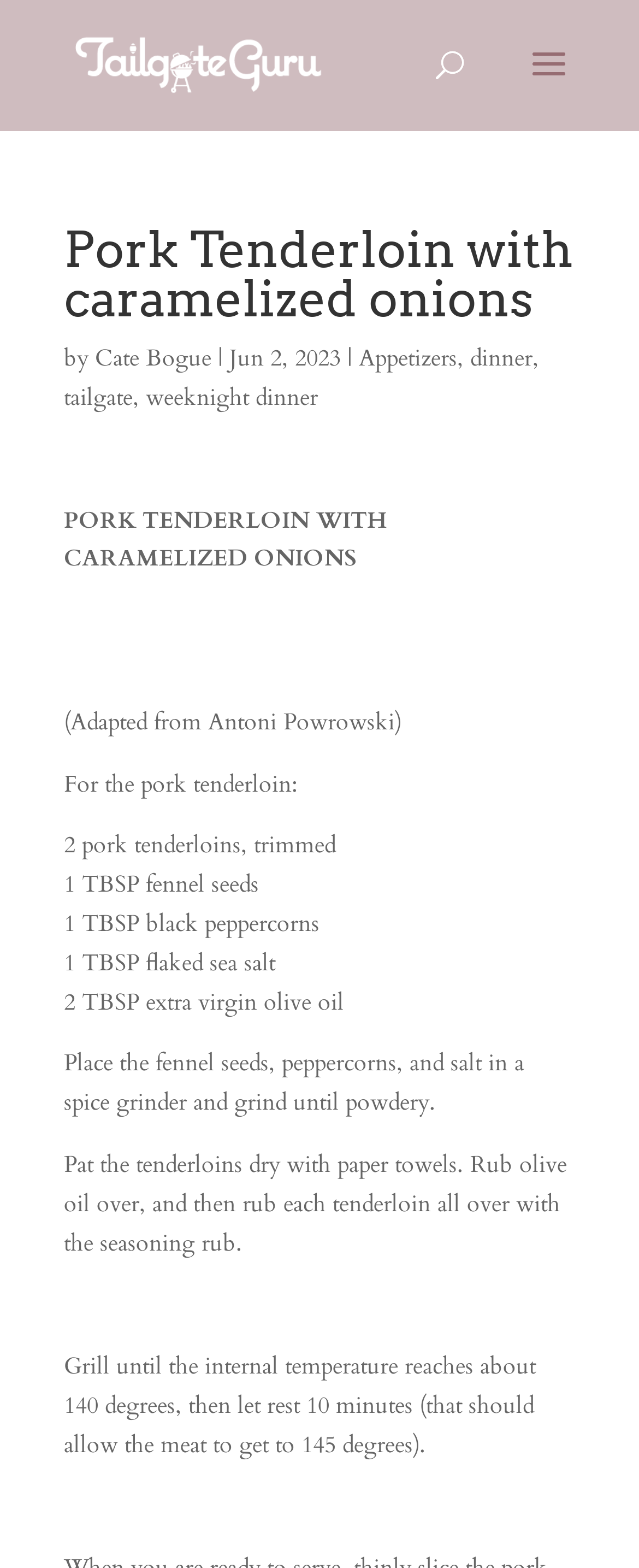Elaborate on the information and visuals displayed on the webpage.

This webpage is about a recipe for Pork Tenderloin with Caramelized Onions. At the top, there is a logo of "Tailgate Guru" with a link to the website. Below the logo, there is a search bar that spans about half of the page width.

The main content of the page starts with a heading that reads "Pork Tenderloin with caramelized onions" followed by the author's name "Cate Bogue" and the date "Jun 2, 2023". There are also links to categories "Appetizers", "dinner", and "tailgate" below the heading.

The recipe title "PORK TENDERLOIN WITH CARAMELIZED ONIONS" is displayed prominently, followed by a note that it is adapted from Antoni Powrowski. The ingredients and instructions are listed below, with each item on a new line. The ingredients include pork tenderloins, fennel seeds, black peppercorns, flaked sea salt, and extra virgin olive oil.

There are three images on the page, likely showing the dish at different stages of preparation. The first image is located below the recipe title, the second is below the ingredients list, and the third is below the instructions.

The instructions are detailed and include steps such as grinding the spices, seasoning the tenderloins, grilling, and letting the meat rest. The text is well-organized and easy to follow, making it a useful resource for anyone looking to cook this dish.